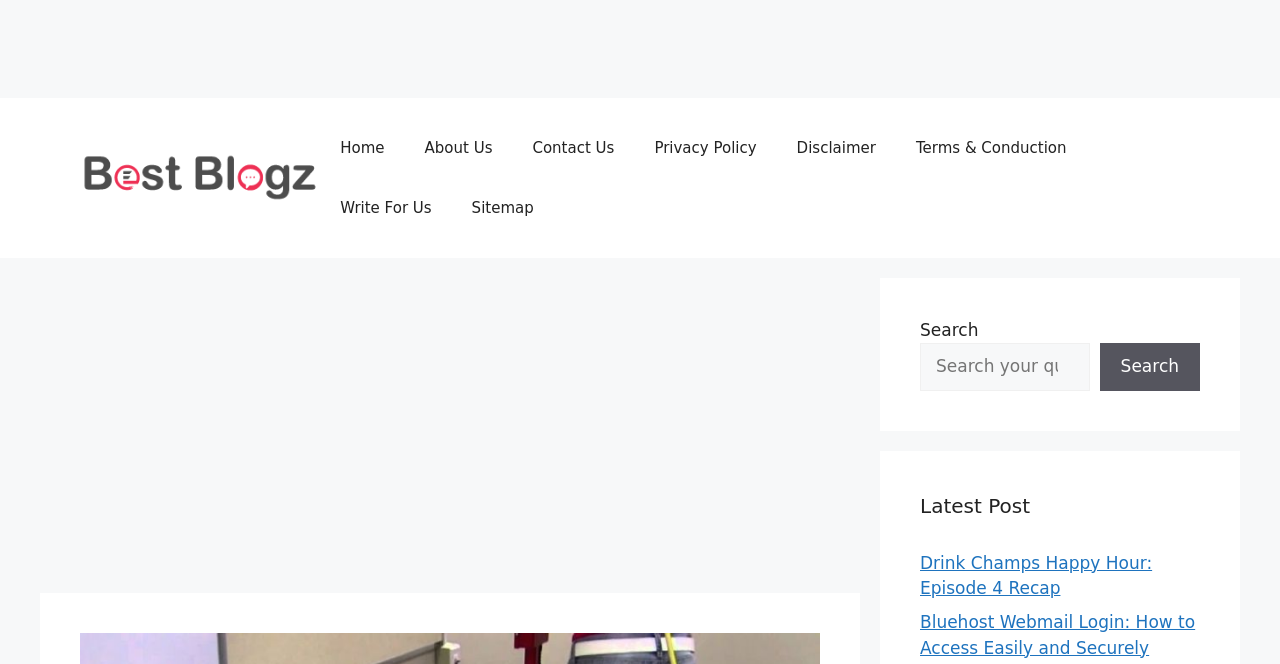Based on the element description "About Us", predict the bounding box coordinates of the UI element.

[0.316, 0.177, 0.4, 0.267]